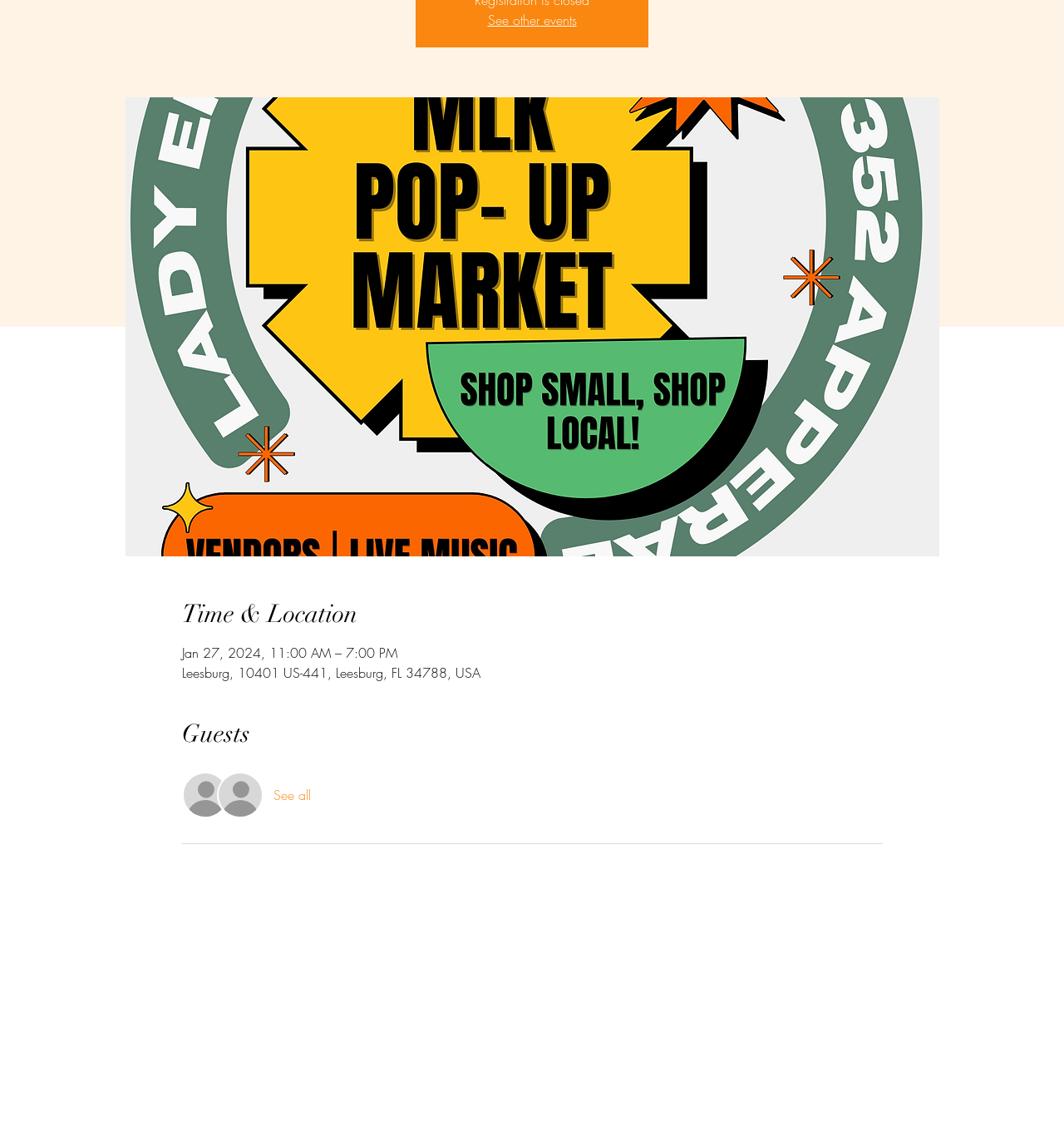Extract the bounding box coordinates for the described element: "See all". The coordinates should be represented as four float numbers between 0 and 1: [left, top, right, bottom].

[0.257, 0.686, 0.292, 0.702]